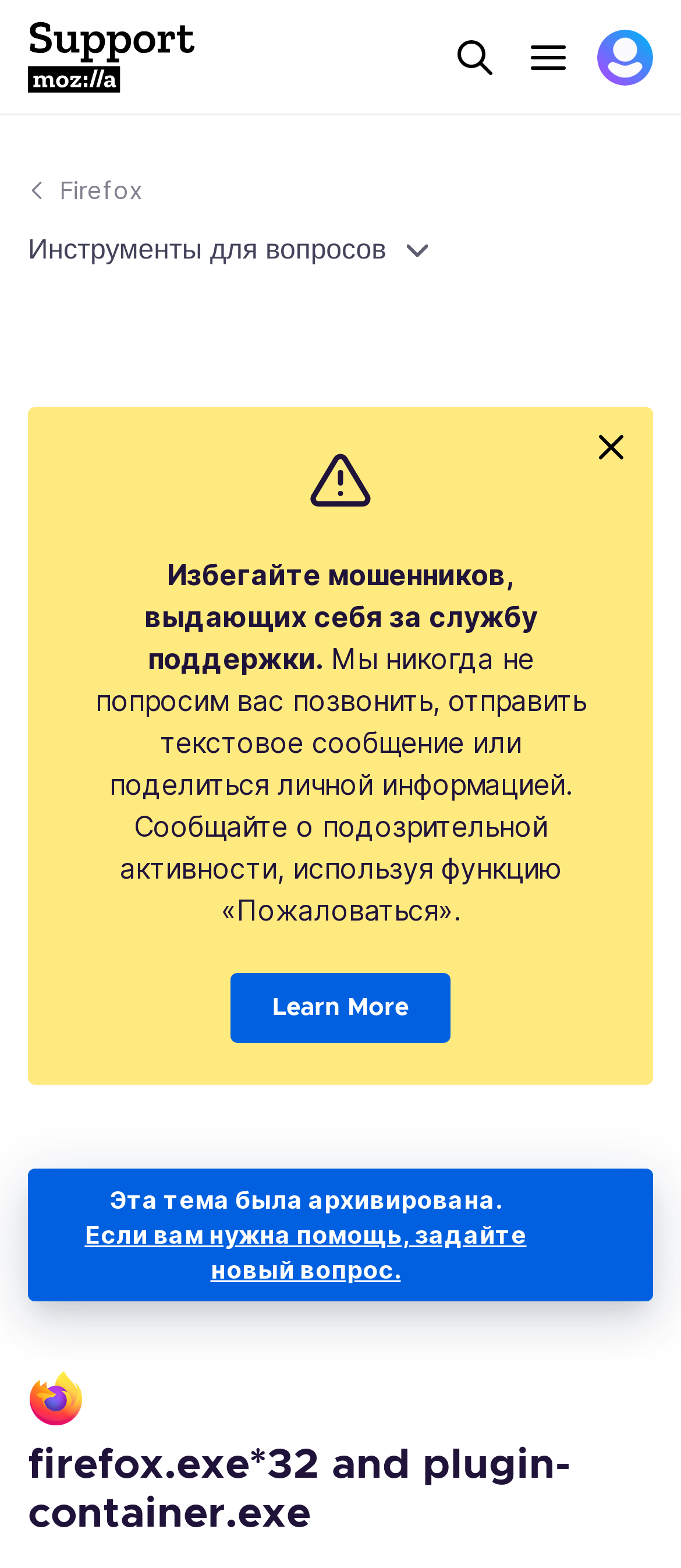Describe the webpage meticulously, covering all significant aspects.

The webpage appears to be a forum support page for Firefox, with a Mozilla Support logo located at the top left corner. Below the logo, there are three buttons aligned horizontally: a "Search" button, a "Menu" button, and an "Avatar for Username" button with an associated image. 

On the top right side, there is a link to "Firefox". Below this link, there is a section with a heading that matches the title of the webpage, "firefox.exe*32 and plugin-container.exe". 

The main content area has a warning message in two paragraphs, advising users to be cautious of scammers and providing guidance on how to report suspicious activity. Below this message, there is a "Learn More" link. 

To the right of the warning message, there is a button with an image, and below it, there is a message indicating that the topic has been archived. There is also a link to ask a new question if help is needed. 

At the bottom left corner, there is a Firefox logo, and below it, the title of the webpage is repeated as a heading.